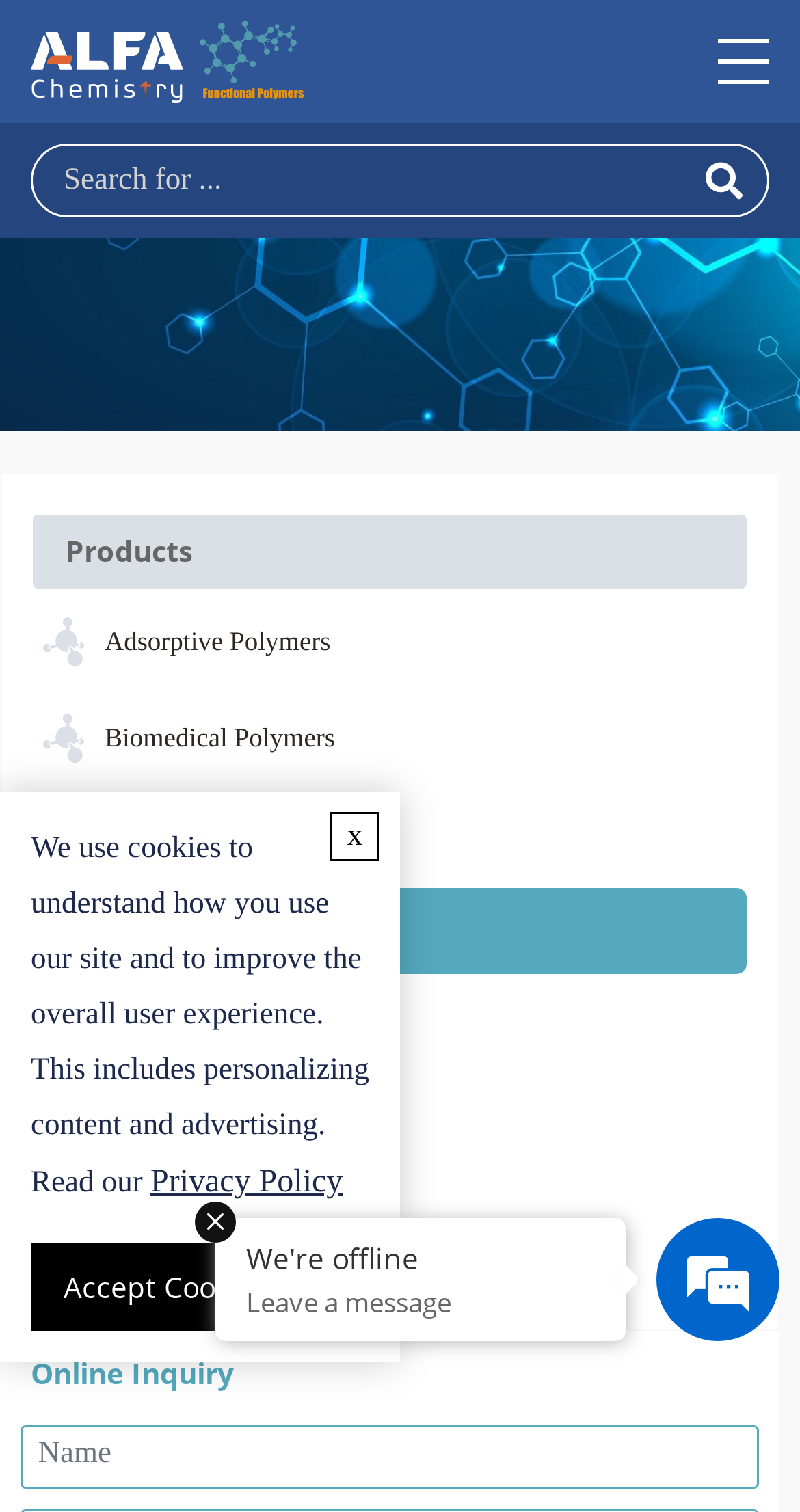Please identify the bounding box coordinates for the region that you need to click to follow this instruction: "submit online inquiry".

[0.038, 0.895, 0.292, 0.921]